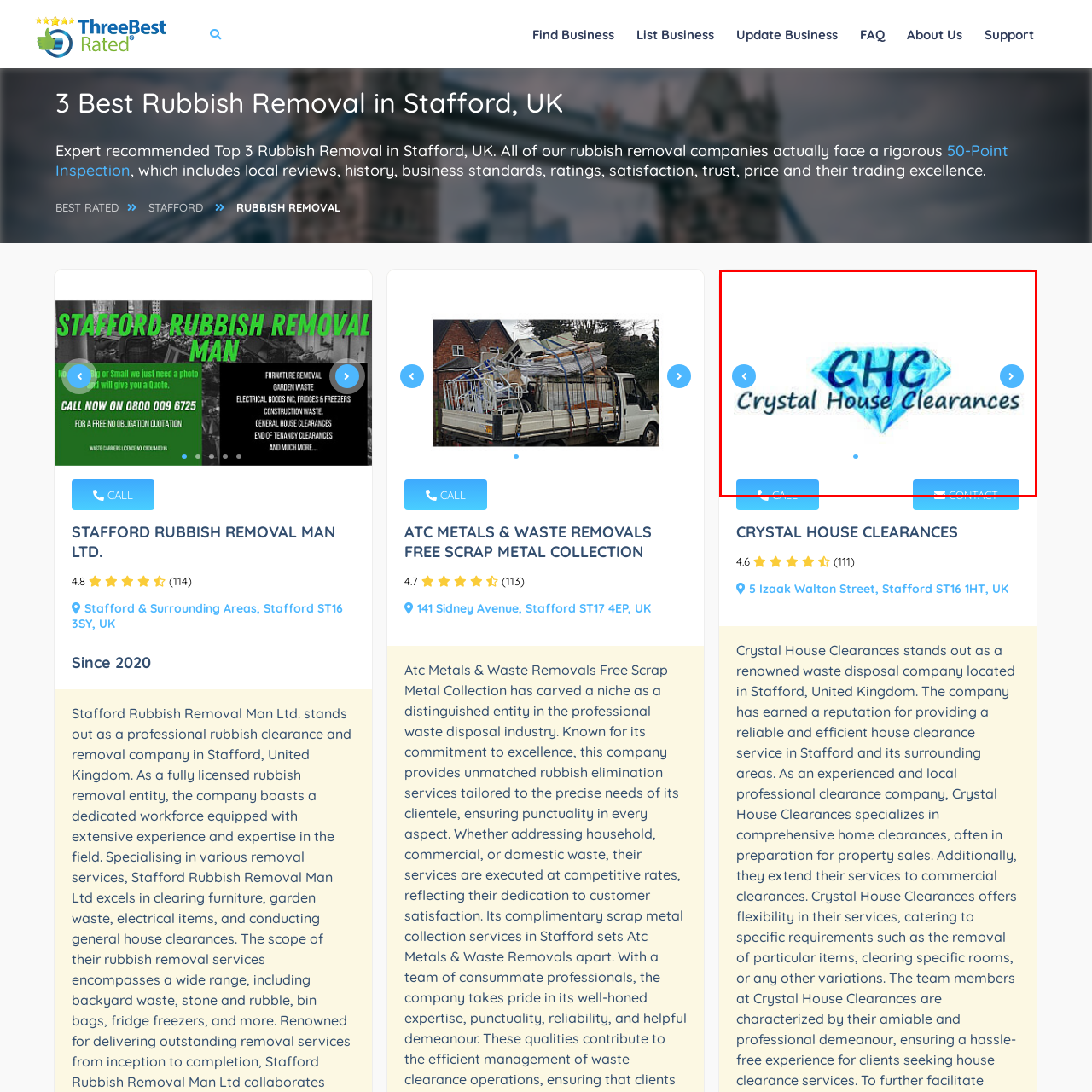Analyze the content inside the red box, What is the font style of the full business name? Provide a short answer using a single word or phrase.

sleek, modern